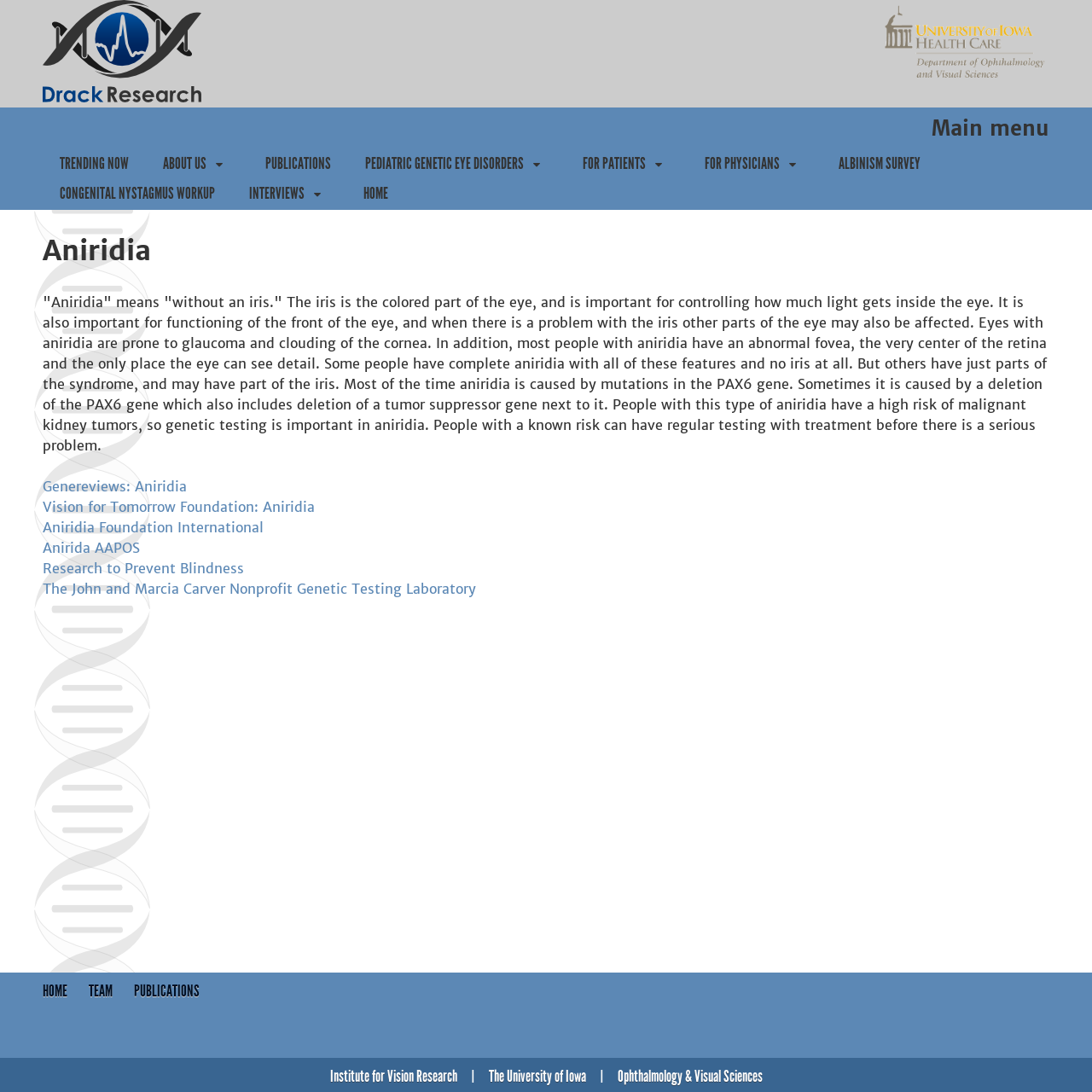What is the name of the gene associated with aniridia?
Please provide a single word or phrase based on the screenshot.

PAX6